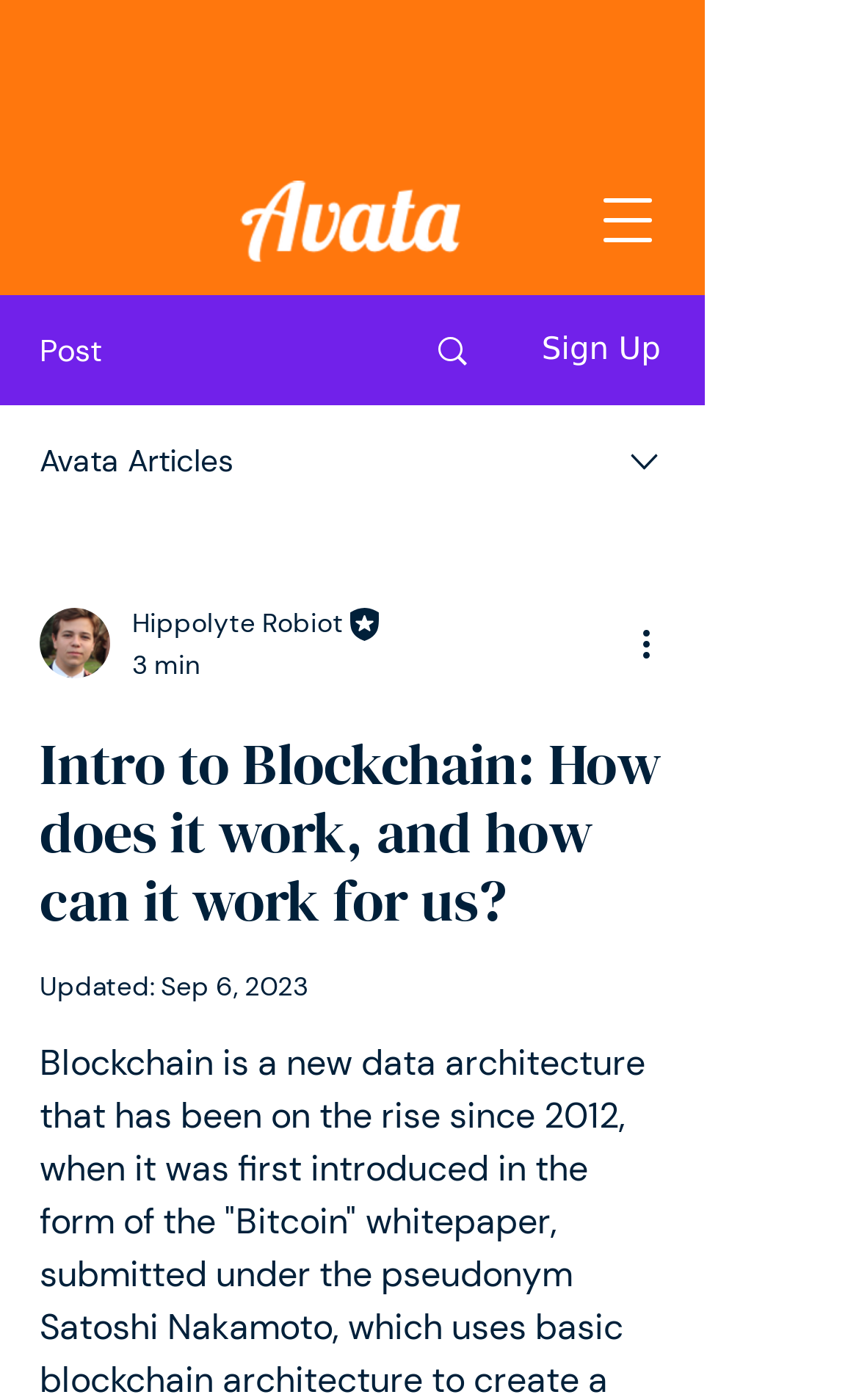Provide an in-depth caption for the contents of the webpage.

The webpage is an article about blockchain technology, specifically introducing its concept and potential impact on the future of the internet, known as Web3. 

At the top left corner, there is an Avata logo, accompanied by a "Post" label and a navigation menu button. On the right side of the top section, there are links to "Sign Up" and "Avata Articles", along with an image. 

Below the top section, there is a combobox with a writer's picture, the writer's name "Hippolyte Robiot", and their title "Editor". The combobox also displays the time it takes to read the article, "3 min". 

To the right of the combobox, there is a "More actions" button. 

The main content of the article is headed by a title "Intro to Blockchain: How does it work, and how can it work for us?", which spans across the entire width of the page. 

At the bottom of the article, there is an "Updated" label with a date "Sep 6, 2023".